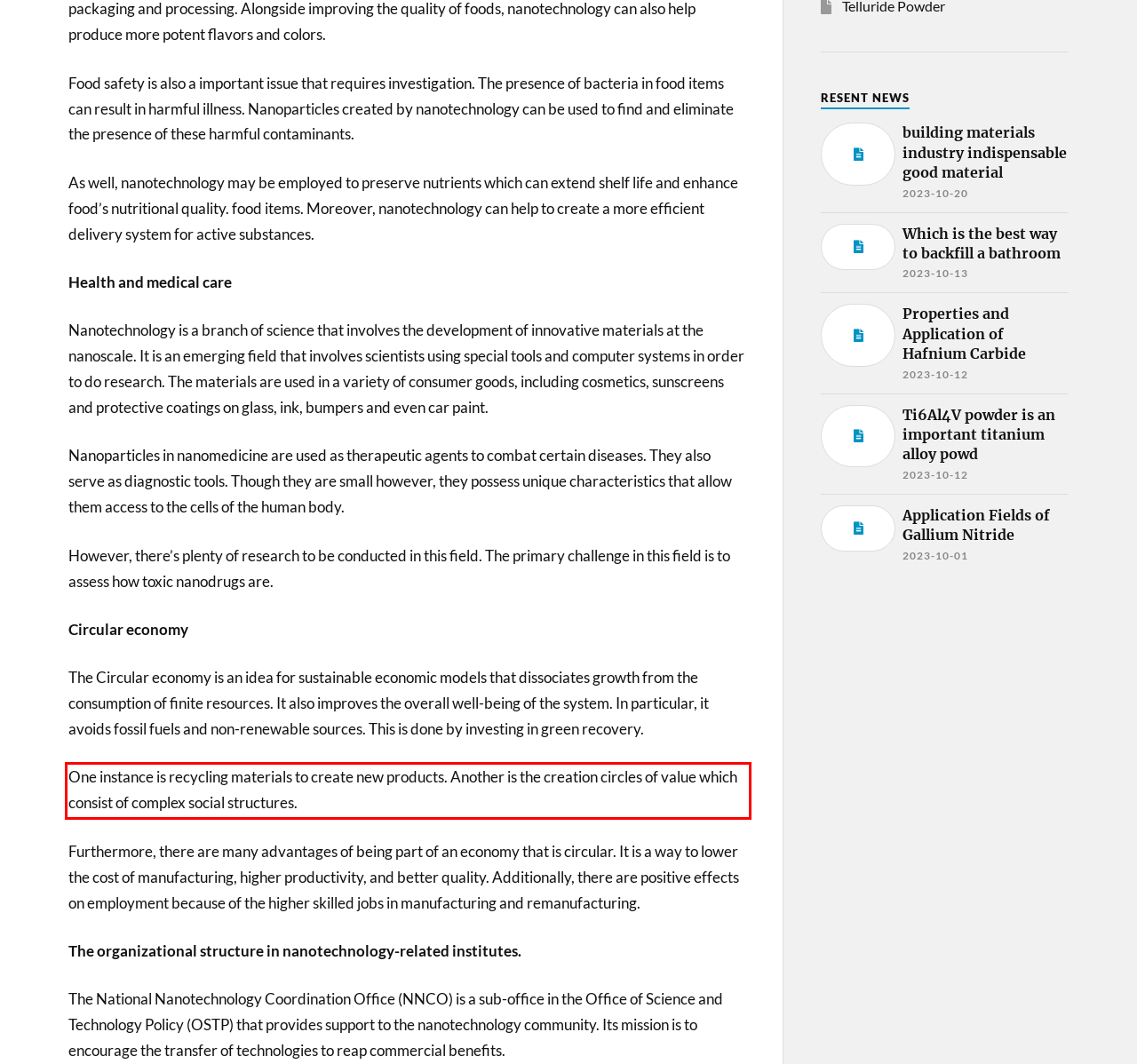Please use OCR to extract the text content from the red bounding box in the provided webpage screenshot.

One instance is recycling materials to create new products. Another is the creation circles of value which consist of complex social structures.